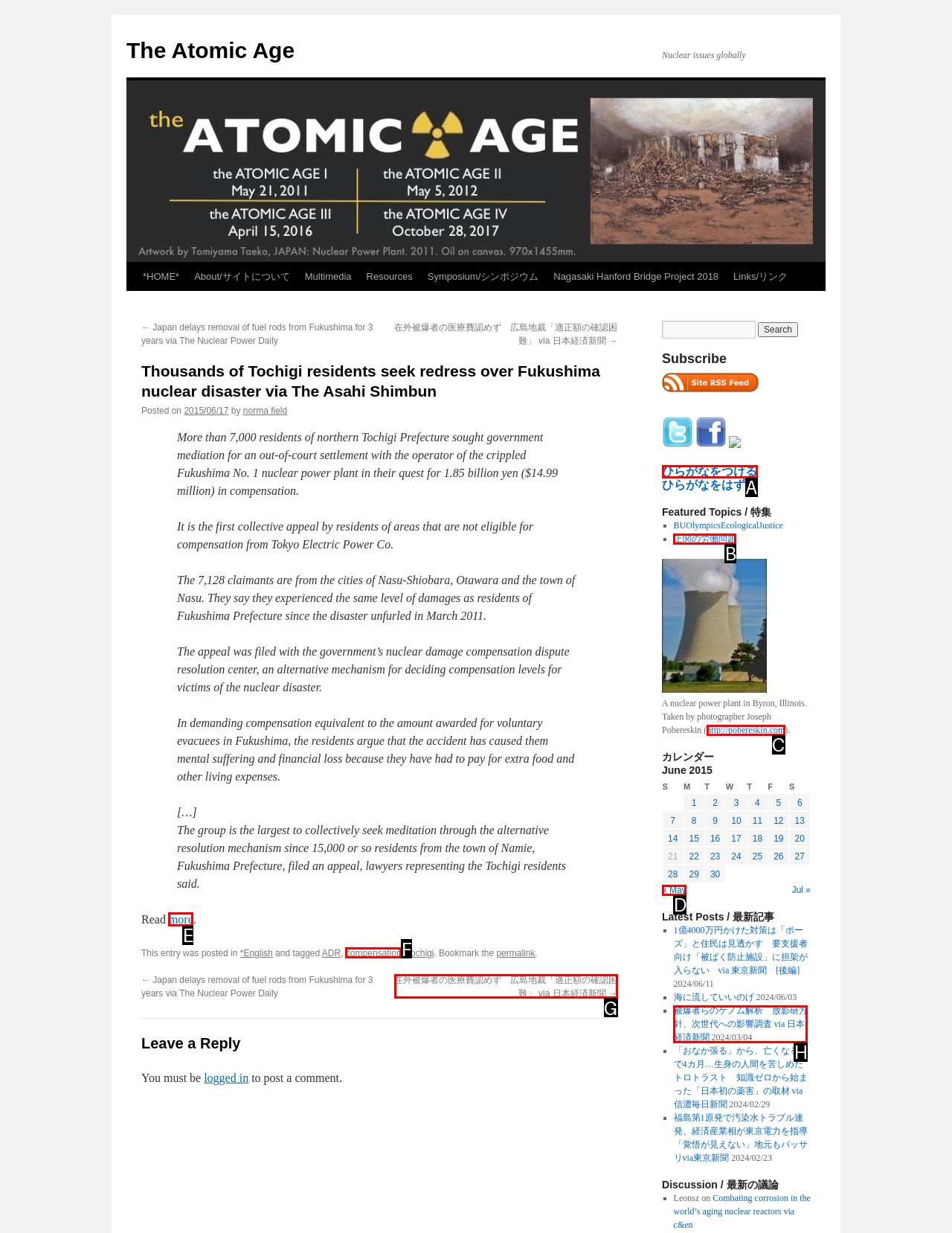To complete the instruction: Read more about the article, which HTML element should be clicked?
Respond with the option's letter from the provided choices.

E